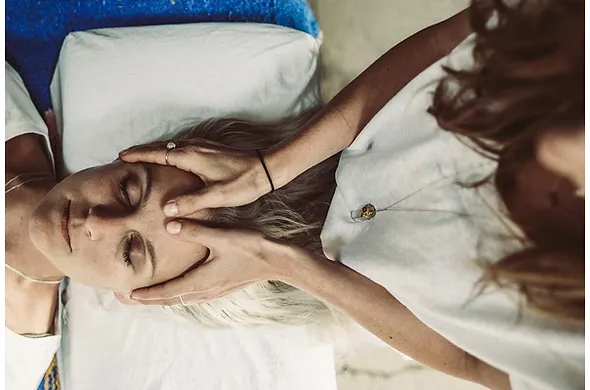Please provide a one-word or short phrase answer to the question:
What type of healing is being administered?

Energy healing or Reiki